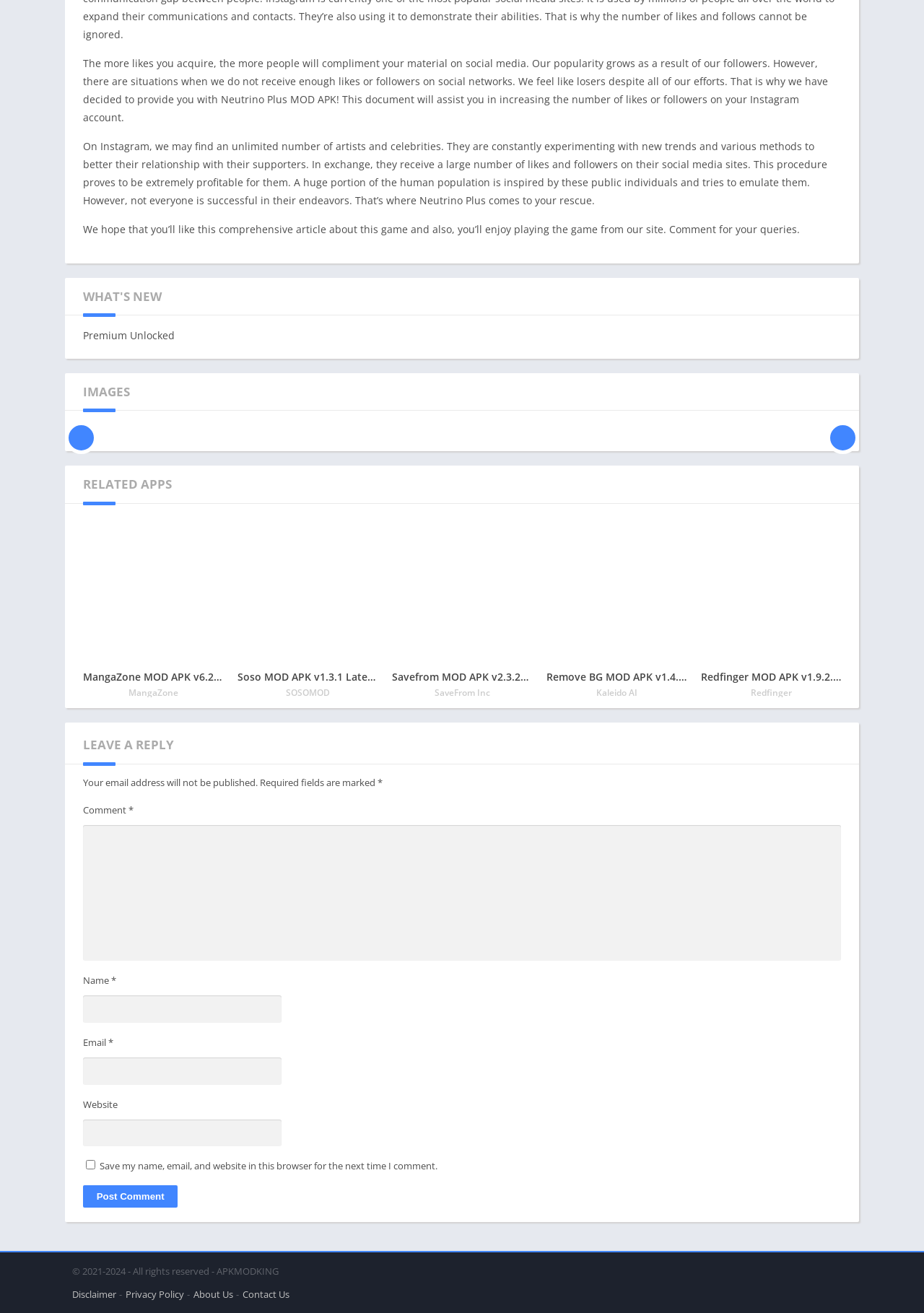Please specify the bounding box coordinates of the element that should be clicked to execute the given instruction: 'Upload an image by clicking the '' button'. Ensure the coordinates are four float numbers between 0 and 1, expressed as [left, top, right, bottom].

[0.07, 0.321, 0.105, 0.333]